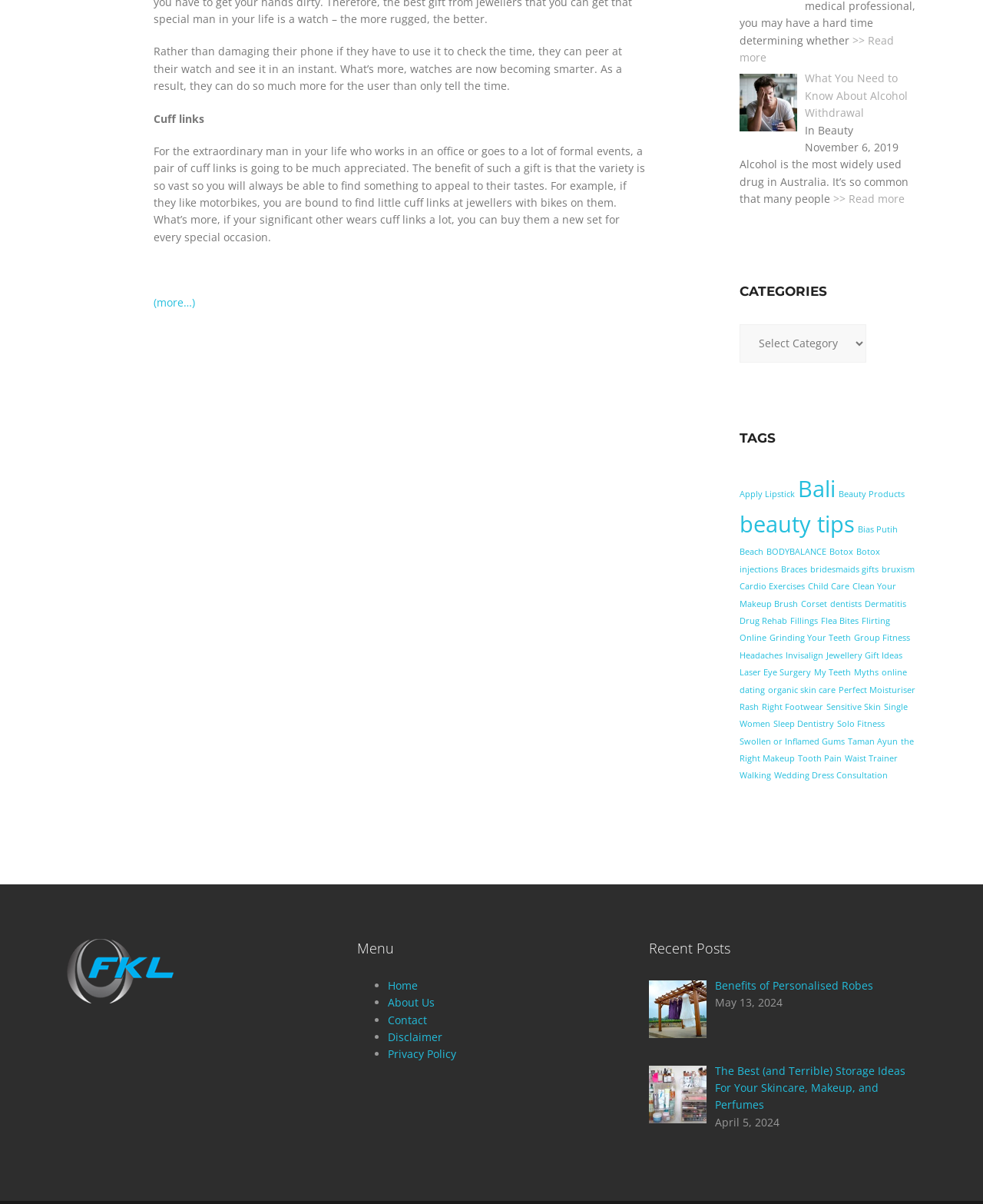Find the bounding box coordinates of the area to click in order to follow the instruction: "View the 'Bridesmaids Gifts Benefits of Personalised Robes' post".

[0.727, 0.812, 0.888, 0.824]